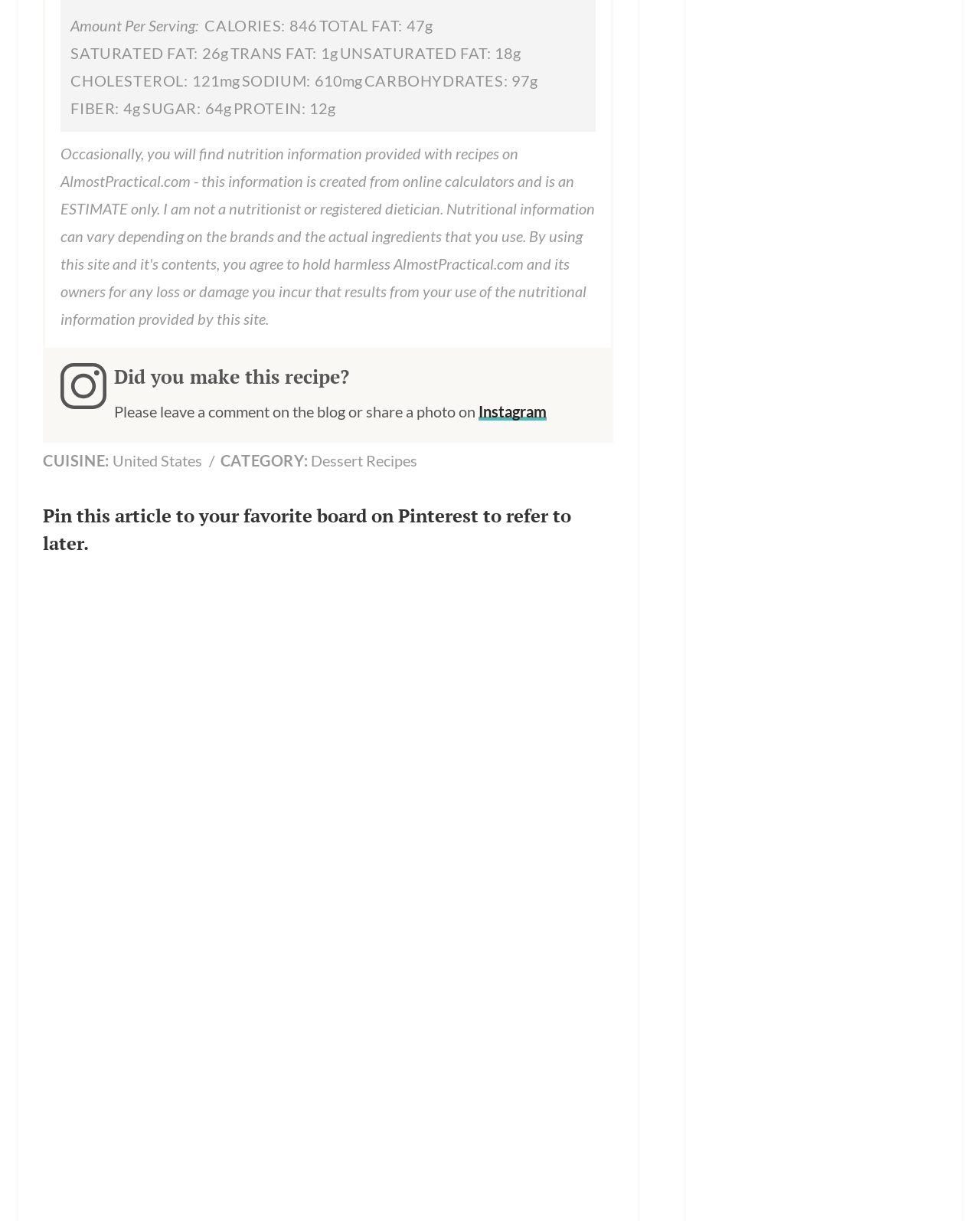Answer succinctly with a single word or phrase:
What is the amount of protein in the recipe?

12g